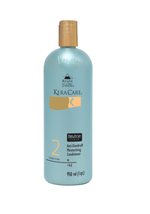Examine the screenshot and answer the question in as much detail as possible: What is the brand logo prominently displayed on the bottle?

The question asks about the brand logo displayed on the bottle. The caption mentions that the bottle prominently displays the 'KeraCare' brand logo, which directly answers the question.